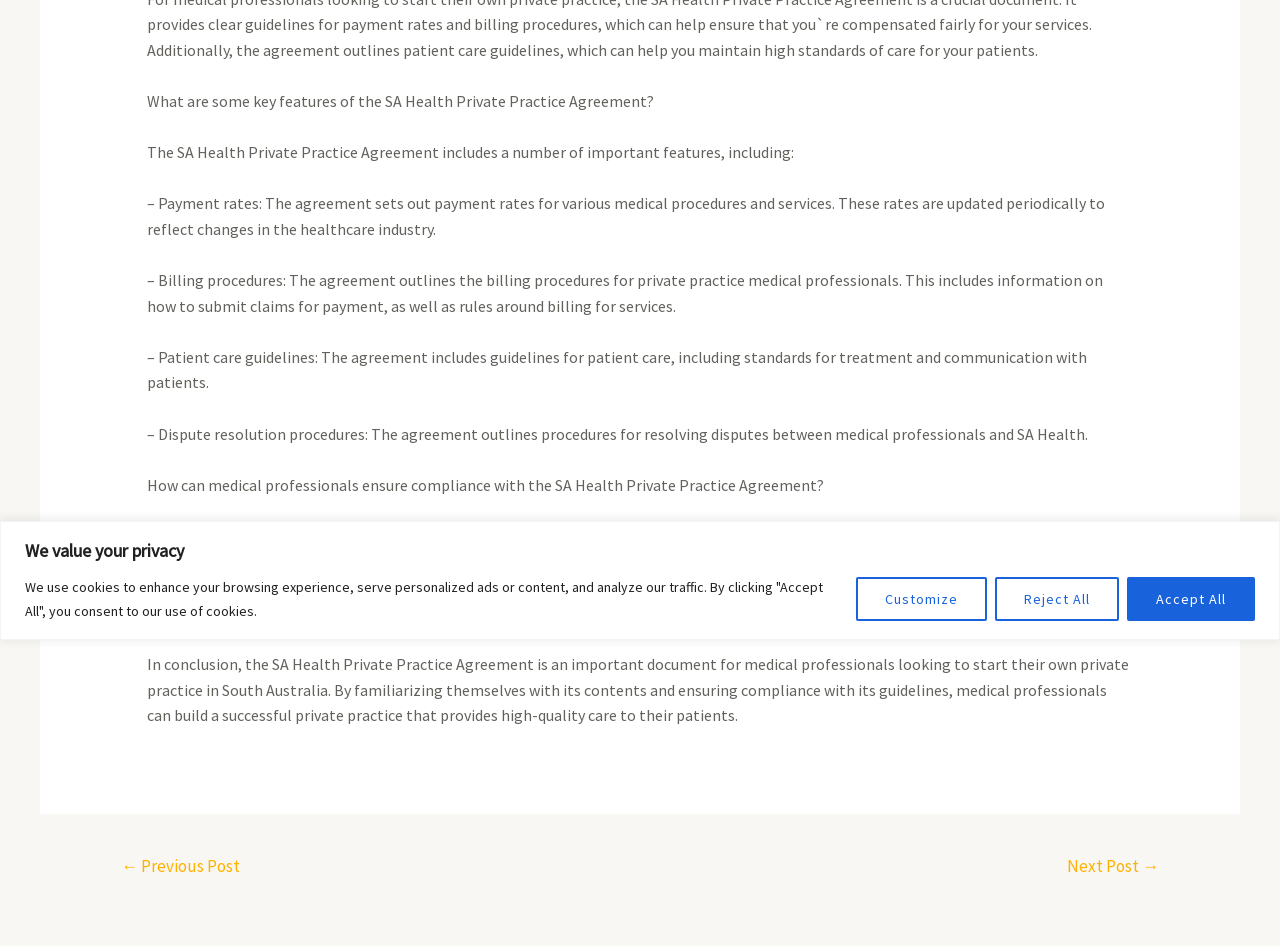Determine the bounding box coordinates for the UI element with the following description: "← Previous Post". The coordinates should be four float numbers between 0 and 1, represented as [left, top, right, bottom].

[0.074, 0.897, 0.207, 0.939]